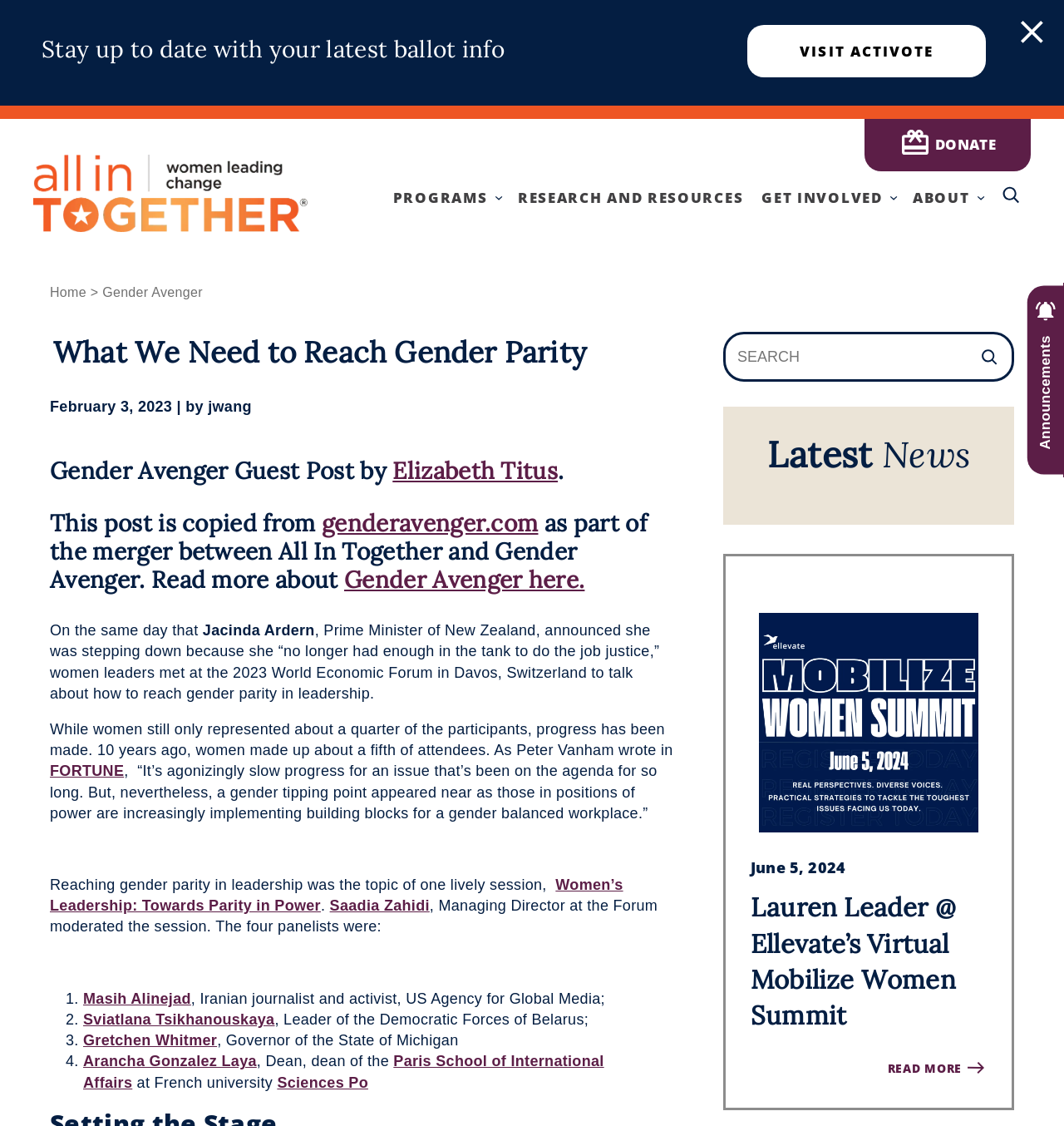Predict the bounding box of the UI element based on the description: "alt="All In Together"". The coordinates should be four float numbers between 0 and 1, formatted as [left, top, right, bottom].

[0.047, 0.137, 0.305, 0.206]